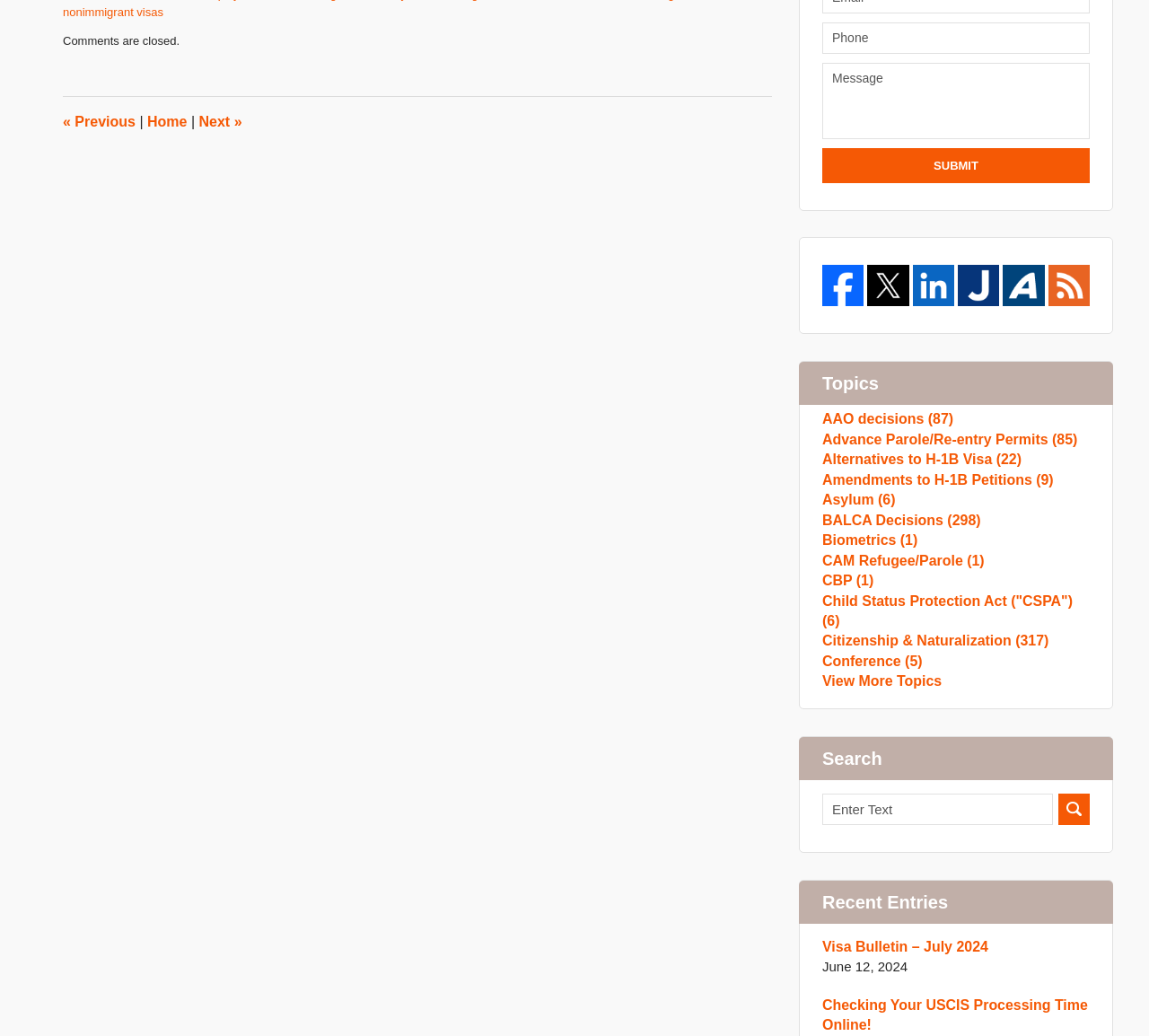Extract the bounding box coordinates for the UI element described by the text: "View More Topics". The coordinates should be in the form of [left, top, right, bottom] with values between 0 and 1.

[0.696, 0.809, 0.968, 0.837]